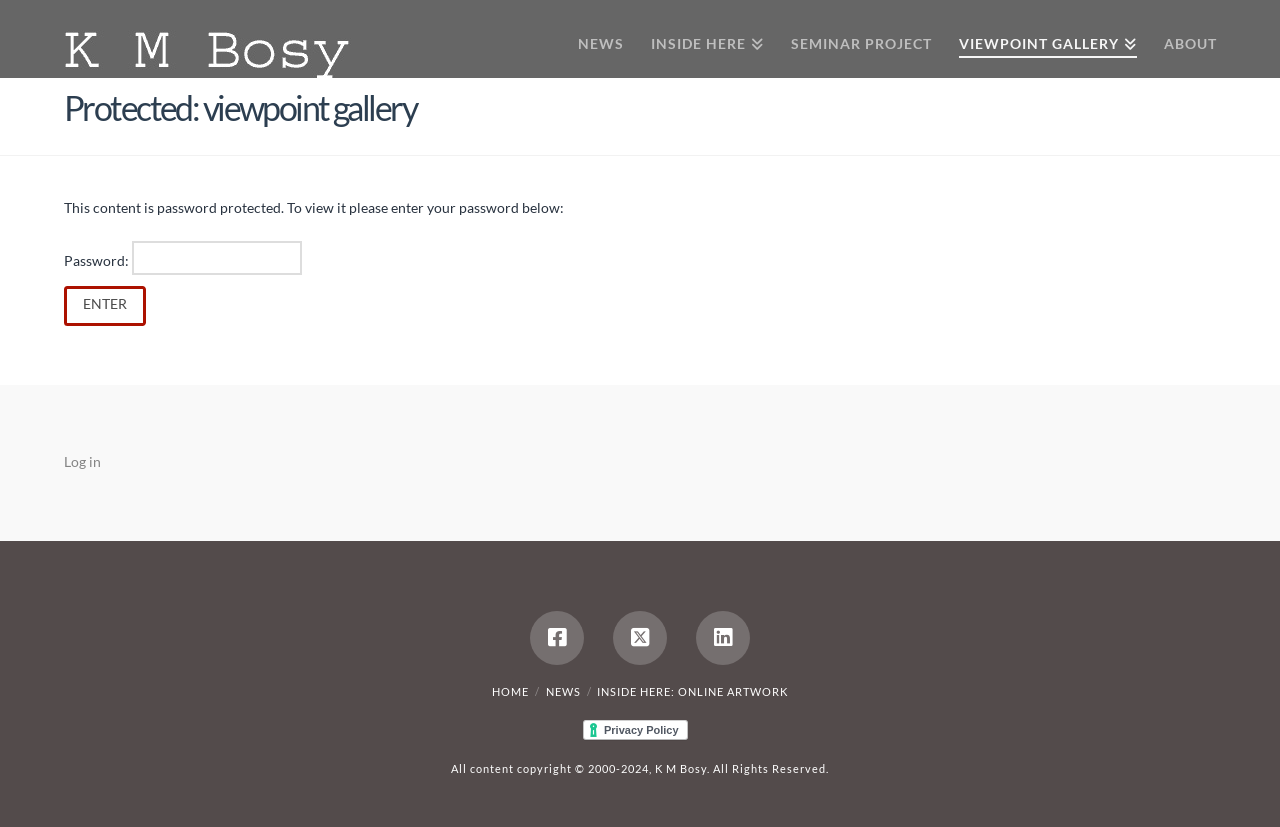Specify the bounding box coordinates of the element's region that should be clicked to achieve the following instruction: "View ABOUT". The bounding box coordinates consist of four float numbers between 0 and 1, in the format [left, top, right, bottom].

[0.898, 0.0, 0.95, 0.073]